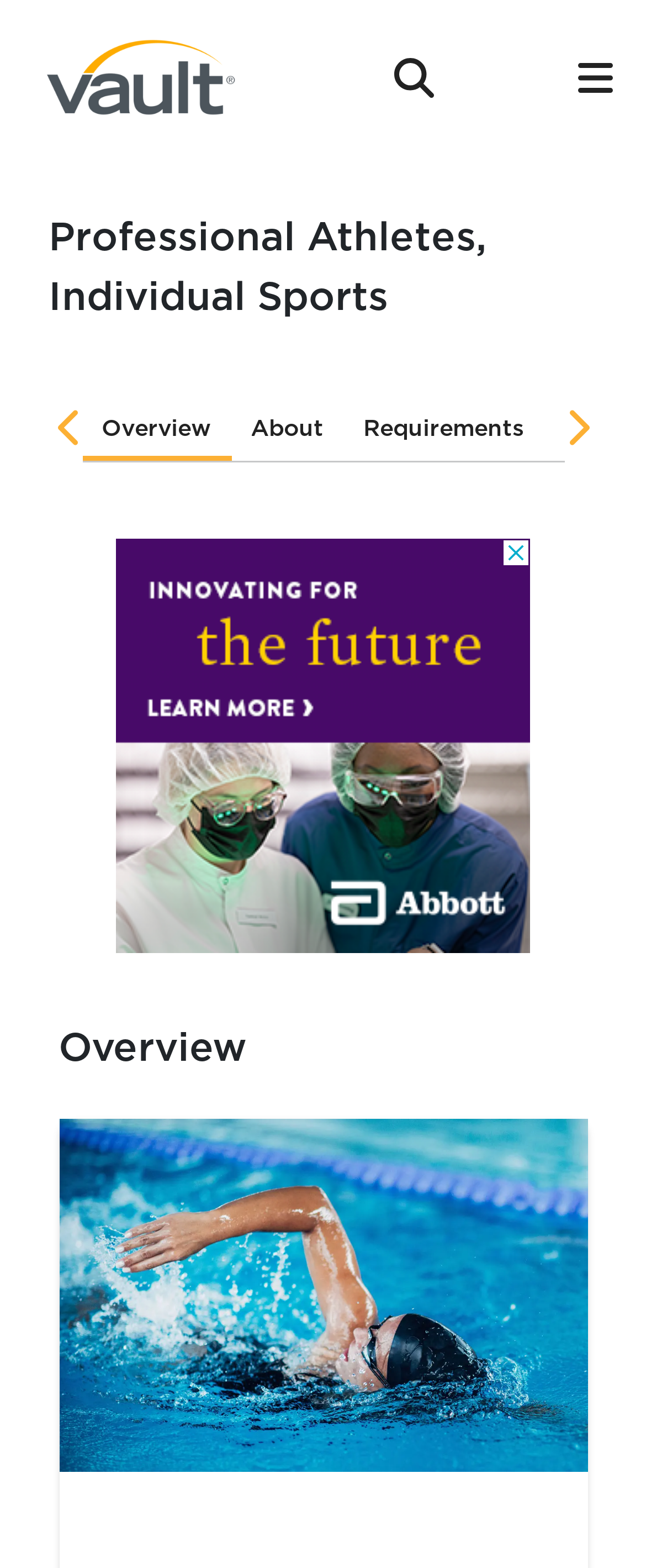How many buttons are hidden?
Refer to the screenshot and answer in one word or phrase.

3